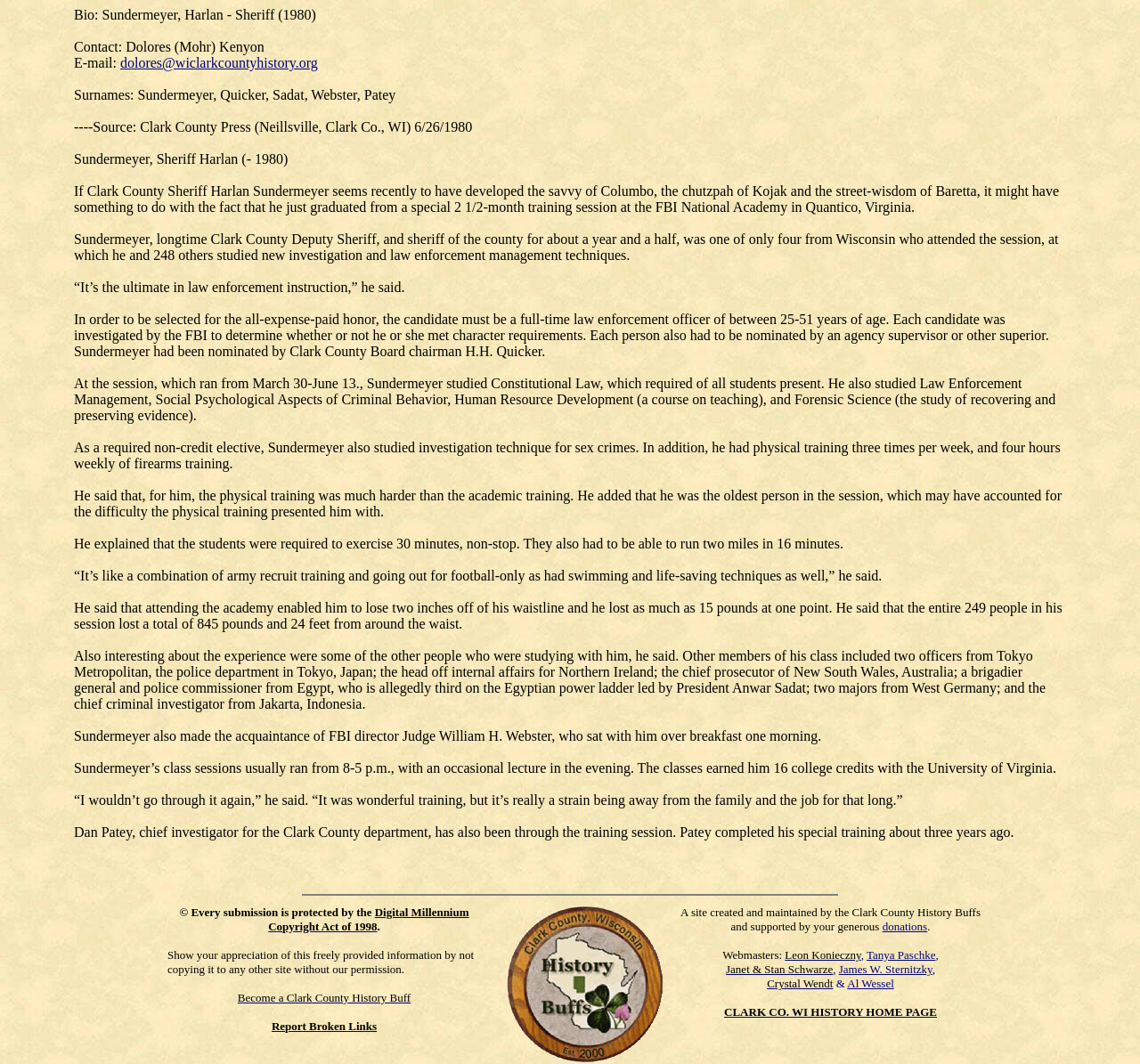Write an exhaustive caption that covers the webpage's main aspects.

This webpage is about Harlan Sundermeyer, a sheriff from Clark County, Wisconsin, who attended a special training session at the FBI National Academy in Quantico, Virginia. At the top of the page, there is a brief bio of Sundermeyer, followed by contact information, including an email address. Below this, there is a list of surnames, including Sundermeyer, Quicker, Sadat, Webster, and Patey.

The main content of the page is an article about Sundermeyer's experience at the FBI National Academy, where he studied new investigation and law enforcement management techniques. The article is divided into several paragraphs, each describing a different aspect of his training, including Constitutional Law, Law Enforcement Management, Social Psychological Aspects of Criminal Behavior, Human Resource Development, and Forensic Science. He also studied investigation techniques for sex crimes and participated in physical training and firearms training.

The article also mentions that Sundermeyer was nominated by Clark County Board chairman H.H. Quicker and that he was one of only four people from Wisconsin to attend the session. Additionally, it notes that he met FBI director Judge William H. Webster during his training.

At the bottom of the page, there is a horizontal separator, followed by a table with three cells. The left cell contains a copyright notice and links to related pages, including the Digital Millennium Copyright Act of 1998 and a page to report broken links. The middle cell is empty, and the right cell contains an image and a list of webmasters, including Leon Konieczny, Tanya Paschke, and others, as well as a link to the Clark County History Home Page.